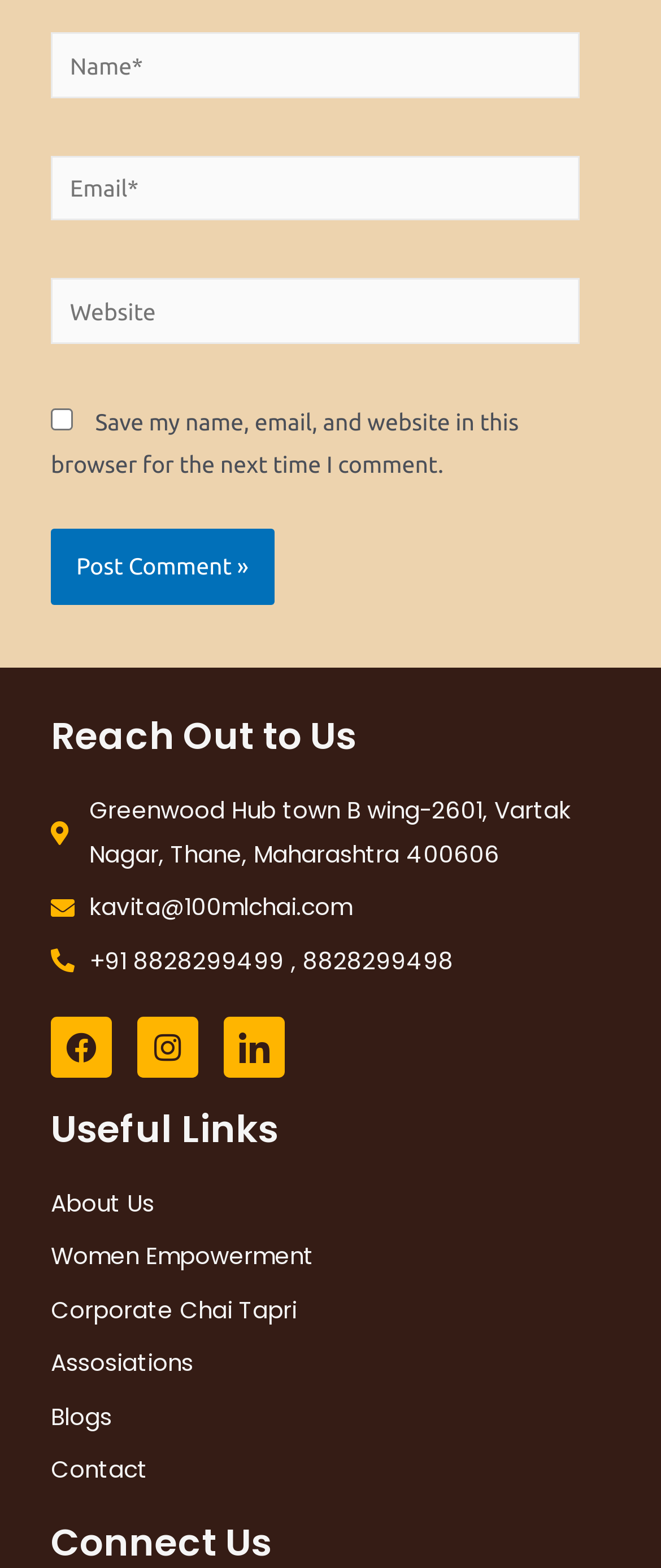Answer the question below in one word or phrase:
What is the phone number of Greenwood Hub?

+91 8828299499, 8828299498